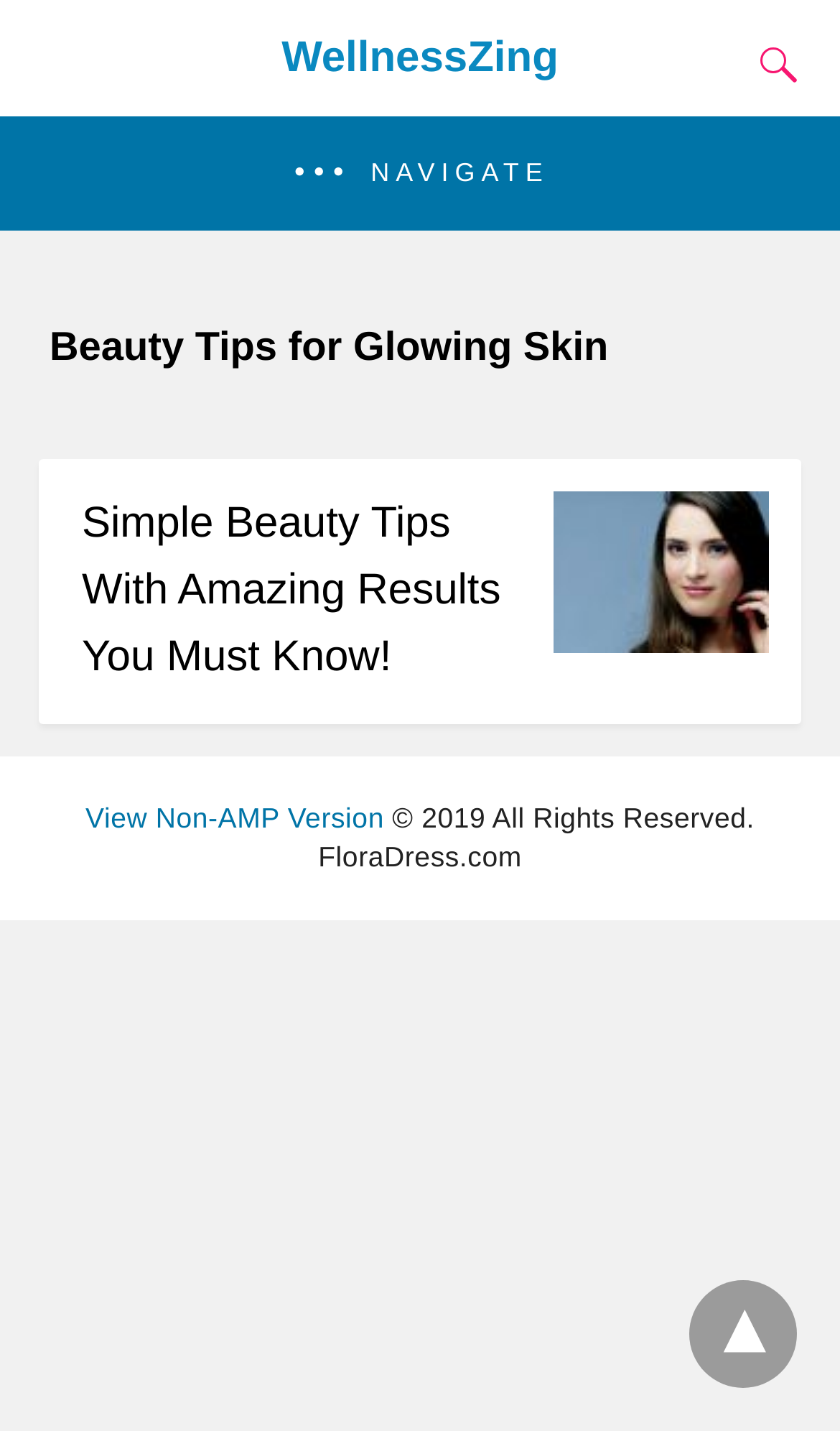What is the topic of the first article?
Look at the image and answer the question with a single word or phrase.

Simple Beauty Tips